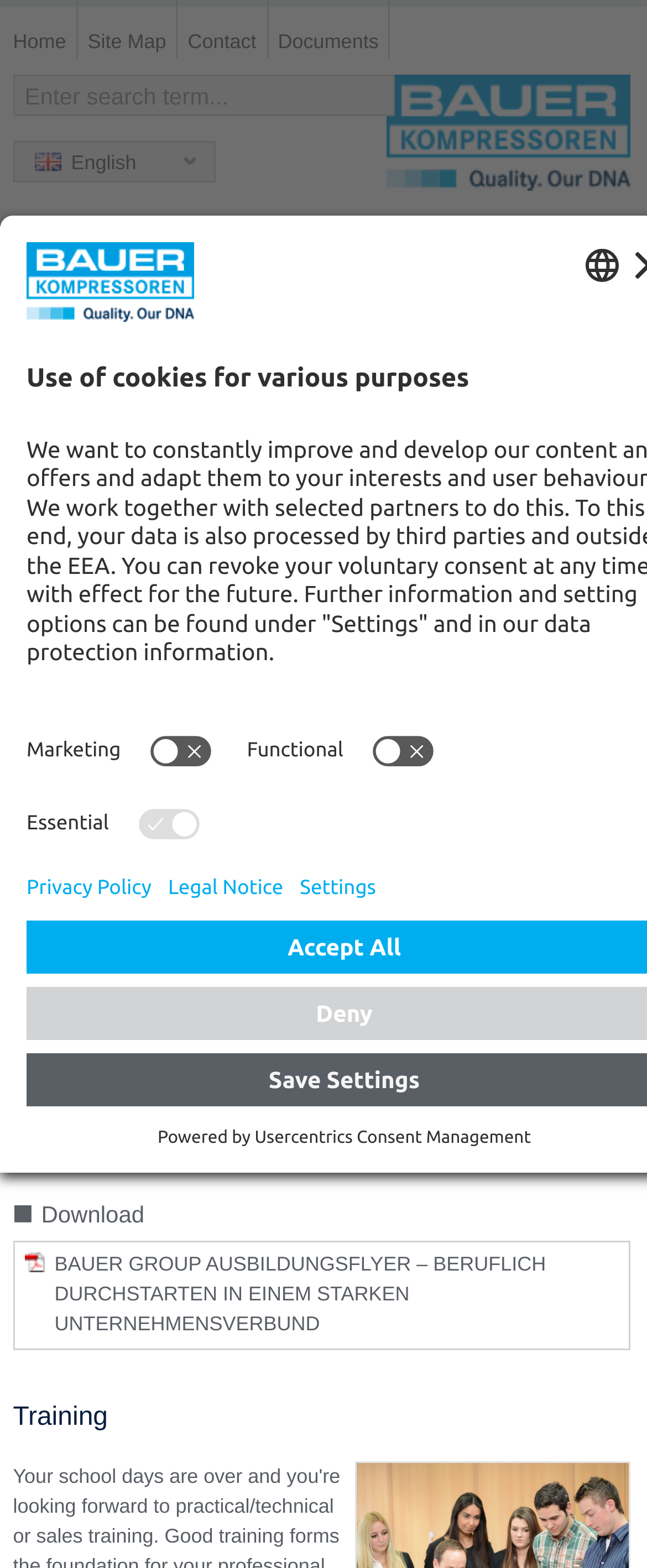How many types of cookies are mentioned?
Please provide a single word or phrase as the answer based on the screenshot.

3